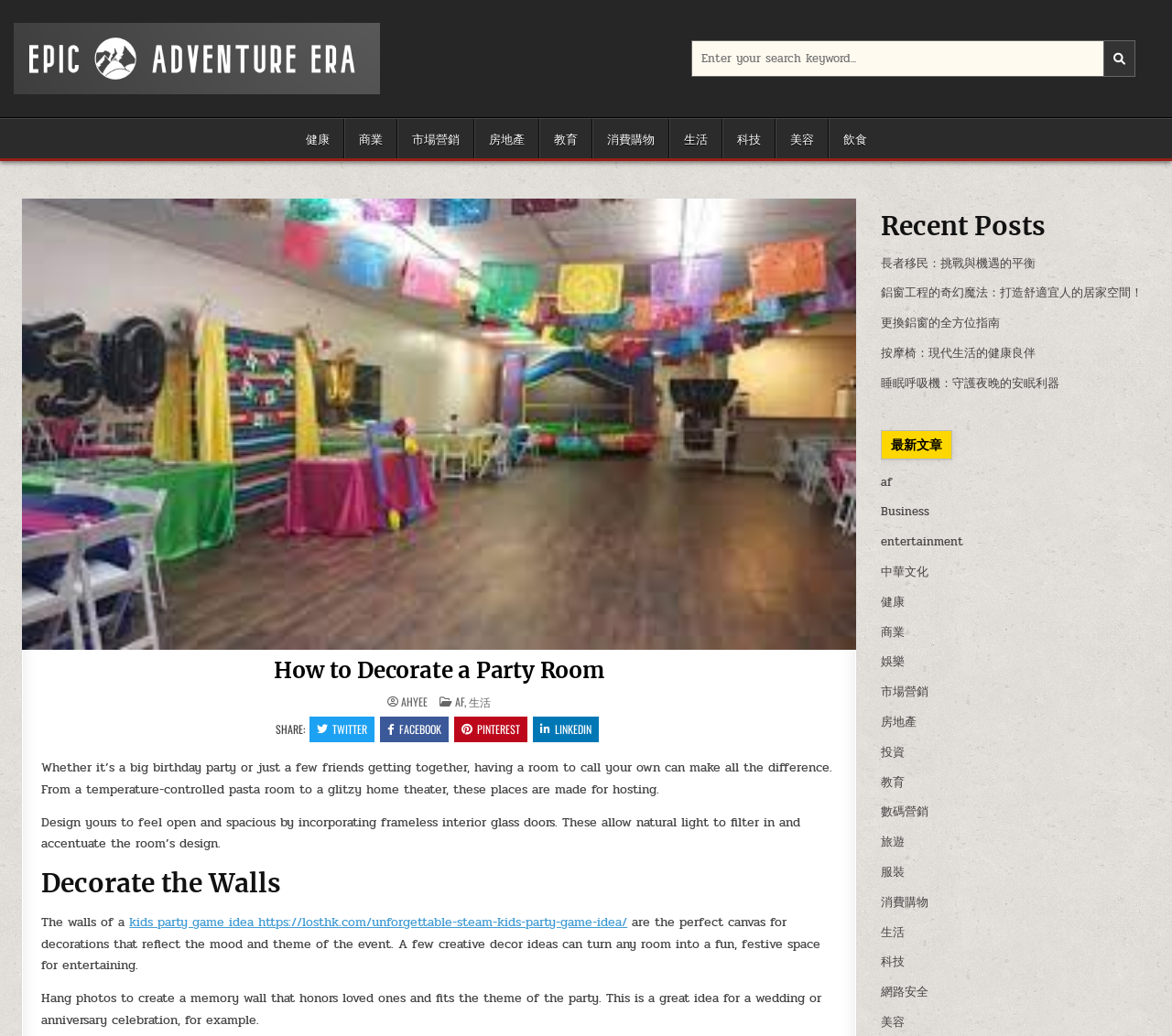Give a detailed account of the webpage, highlighting key information.

This webpage is about decorating a party room, with a focus on creating an open and spacious atmosphere. At the top, there is a navigation menu with various categories, including "健康" (health), "商業" (business), and "生活" (life). Below the navigation menu, there is a search bar with a magnifying glass icon.

The main content of the webpage is divided into several sections. The first section has a heading "How to Decorate a Party Room" and features an image. Below the image, there is a paragraph of text that discusses the importance of having a room for hosting events. The text suggests incorporating frameless interior glass doors to allow natural light to filter in and accentuate the room's design.

The next section is about decorating the walls, with a heading "Decorate the Walls". This section provides some creative decor ideas, including hanging photos to create a memory wall that honors loved ones and fits the theme of the party.

On the right side of the webpage, there are two columns of links. The top column is labeled "Recent Posts" and features links to recent articles, including "長者移民：挑戰與機遇的平衡" (Elderly Immigration: Balancing Challenges and Opportunities) and "鋁窗工程的奇幻魔法：打造舒適宜人的居家空間！" (The Magic of Aluminum Window Engineering: Creating a Comfortable and Livable Home Space!).

The bottom column is labeled "最新文章" (Latest Articles) and features links to various categories, including "Business", "Entertainment", "Health", and "Technology".

At the bottom of the webpage, there are social media links, including Twitter, Facebook, Pinterest, and LinkedIn, allowing users to share the content.